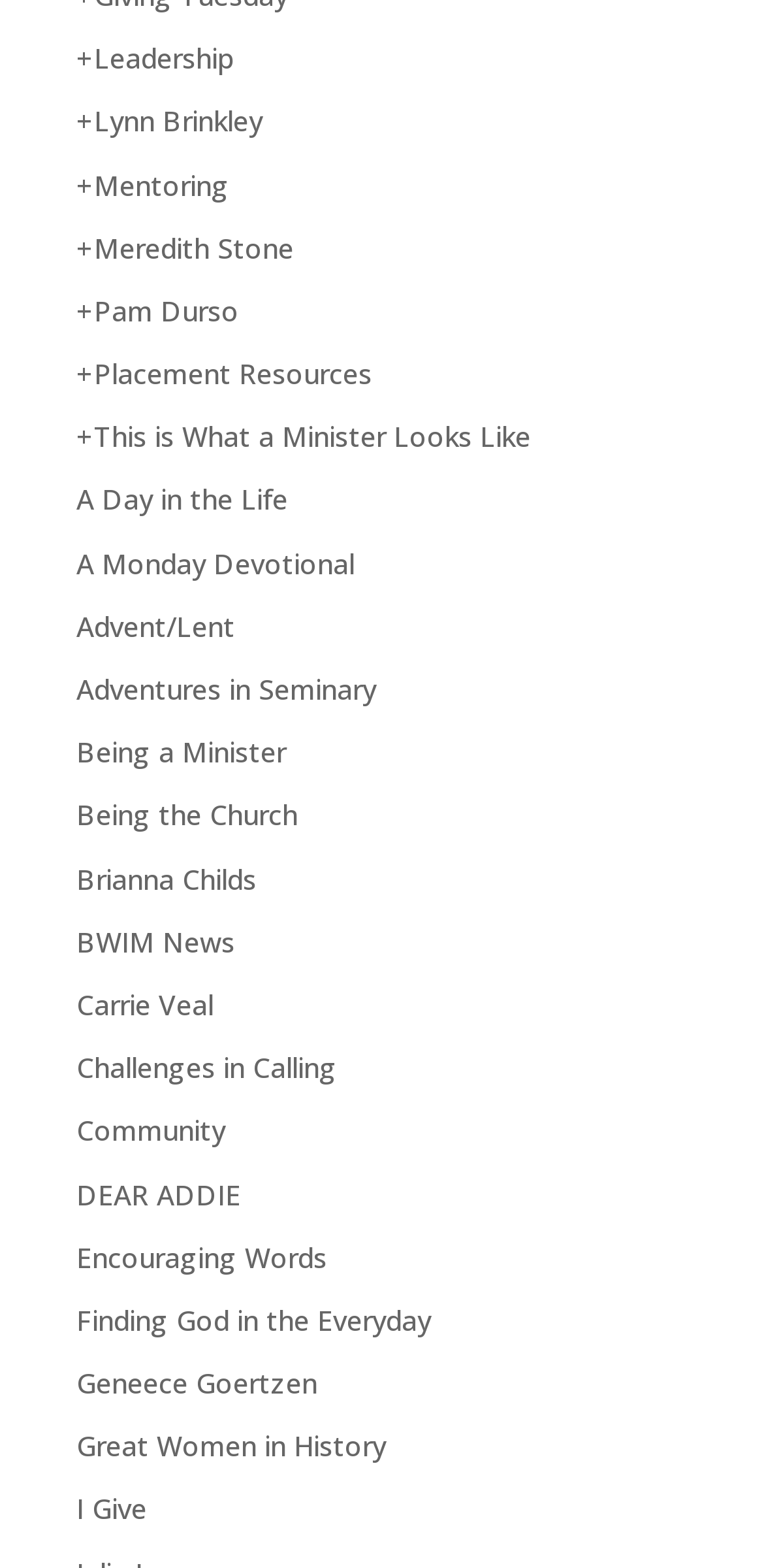Give a concise answer of one word or phrase to the question: 
How many links are on this webpage?

27